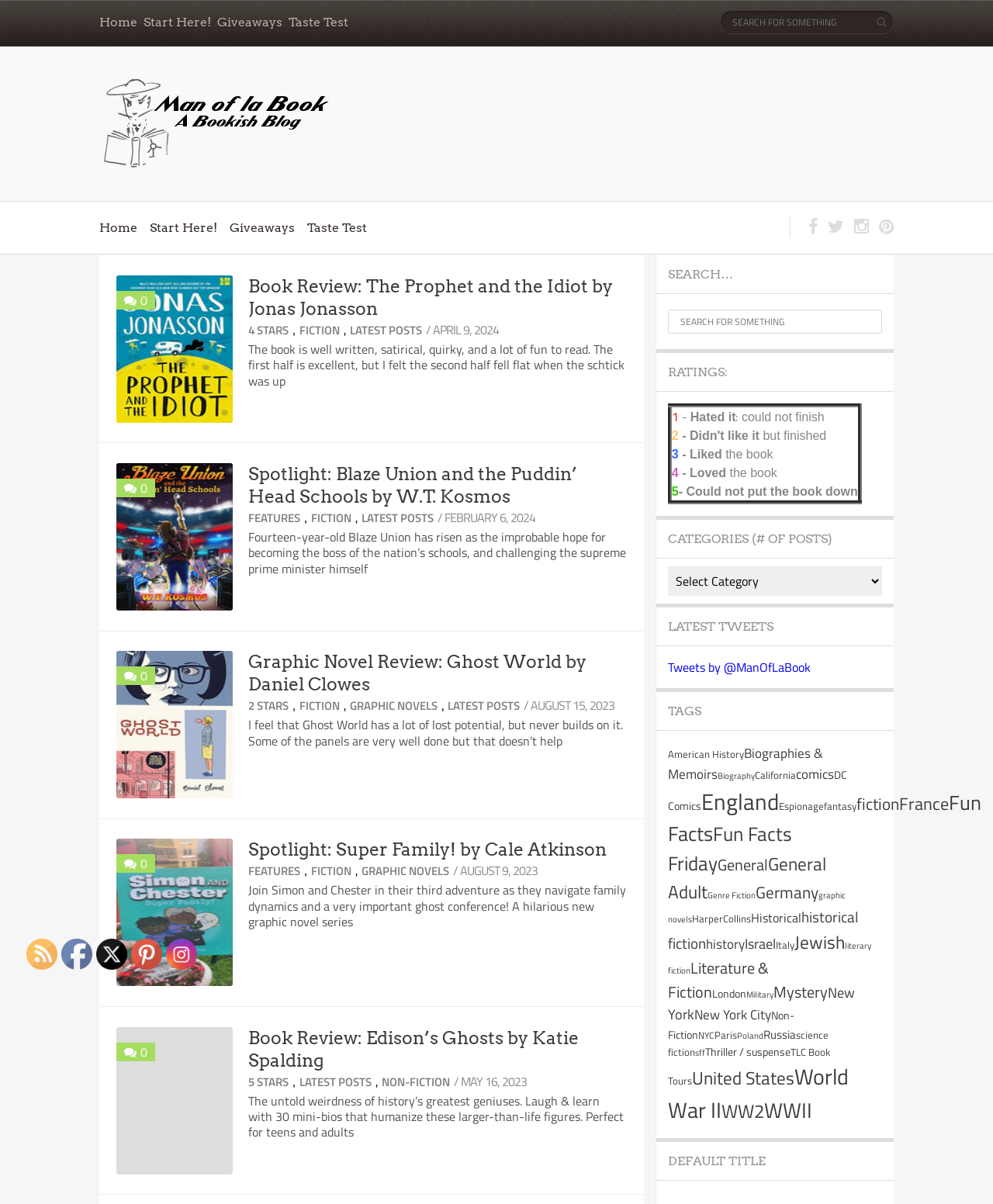Please specify the bounding box coordinates of the element that should be clicked to execute the given instruction: 'check the latest posts'. Ensure the coordinates are four float numbers between 0 and 1, expressed as [left, top, right, bottom].

[0.352, 0.267, 0.425, 0.281]